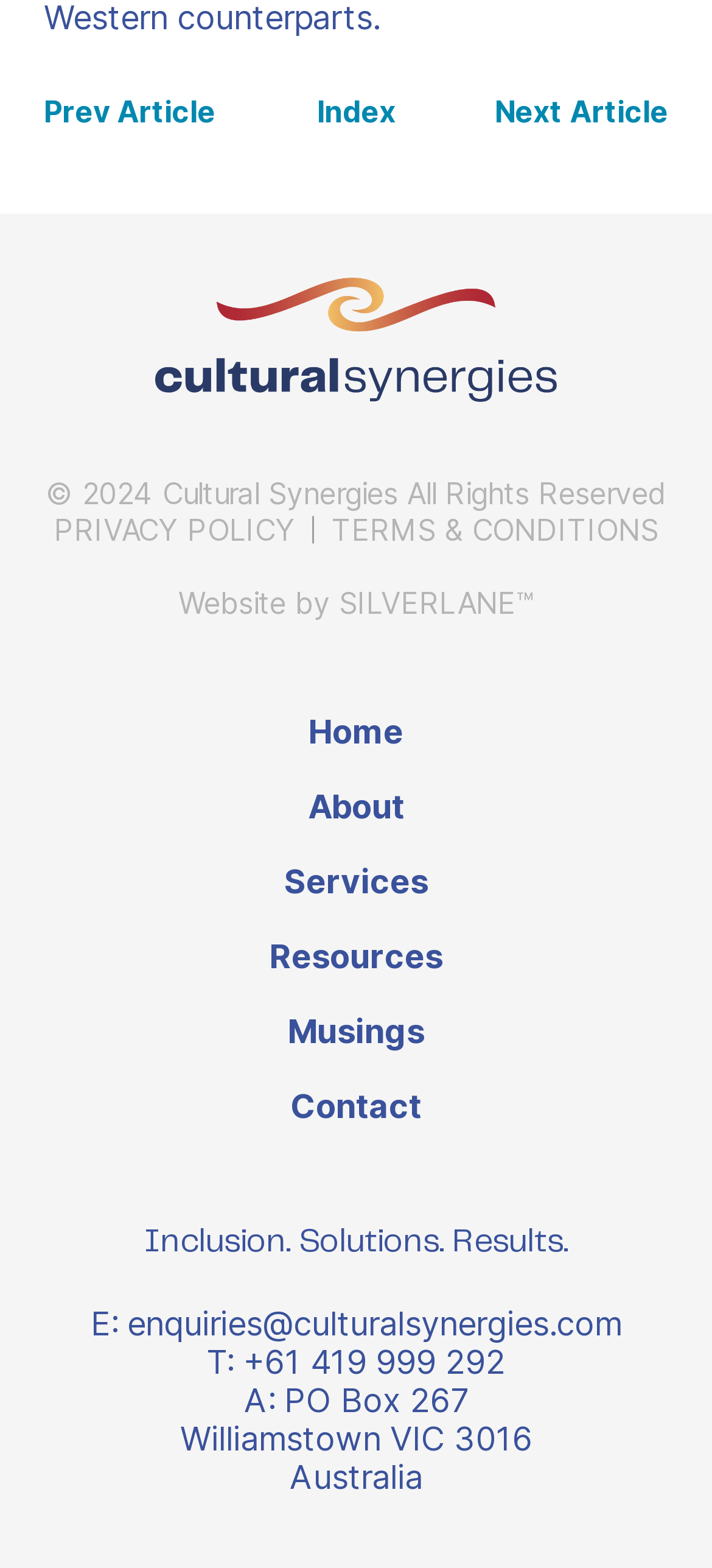Please look at the image and answer the question with a detailed explanation: How many navigation links are there?

I counted the number of links in the navigation section, which includes 'Home', 'About', 'Services', 'Resources', 'Musings', 'Contact', and 'Index'. There are 7 links in total.